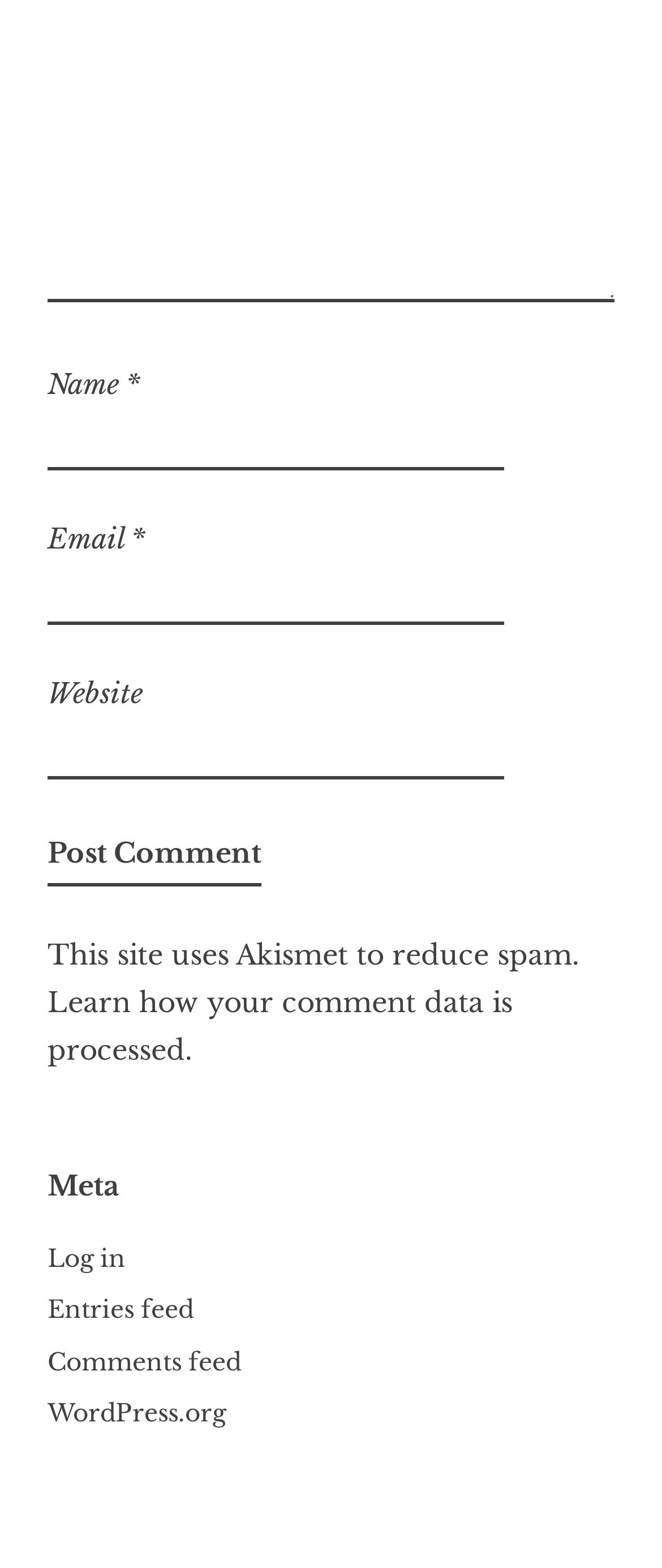Please determine the bounding box coordinates for the element that should be clicked to follow these instructions: "View Issue 1.1".

None